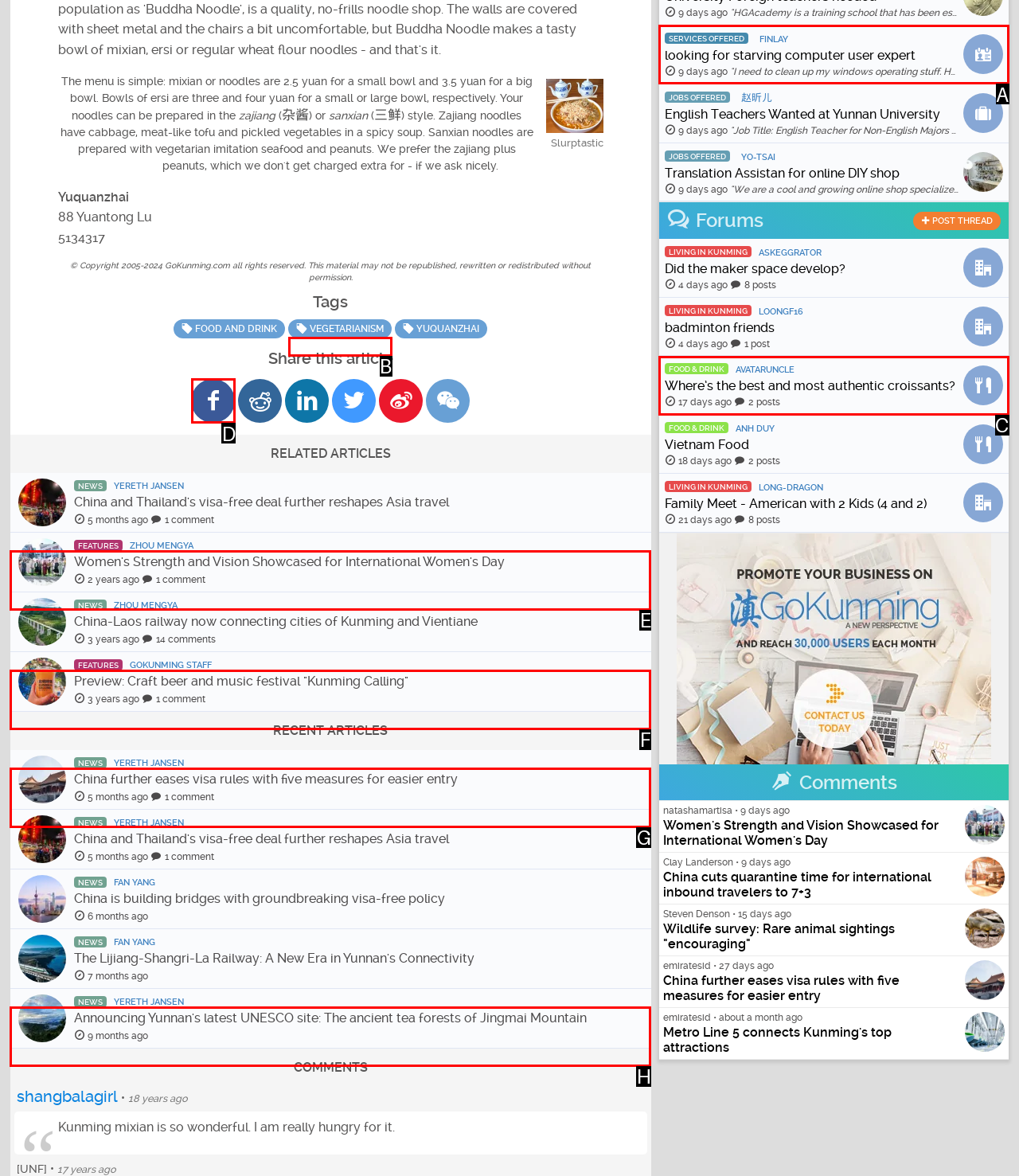Determine which HTML element to click on in order to complete the action: Share this article on Facebook.
Reply with the letter of the selected option.

D